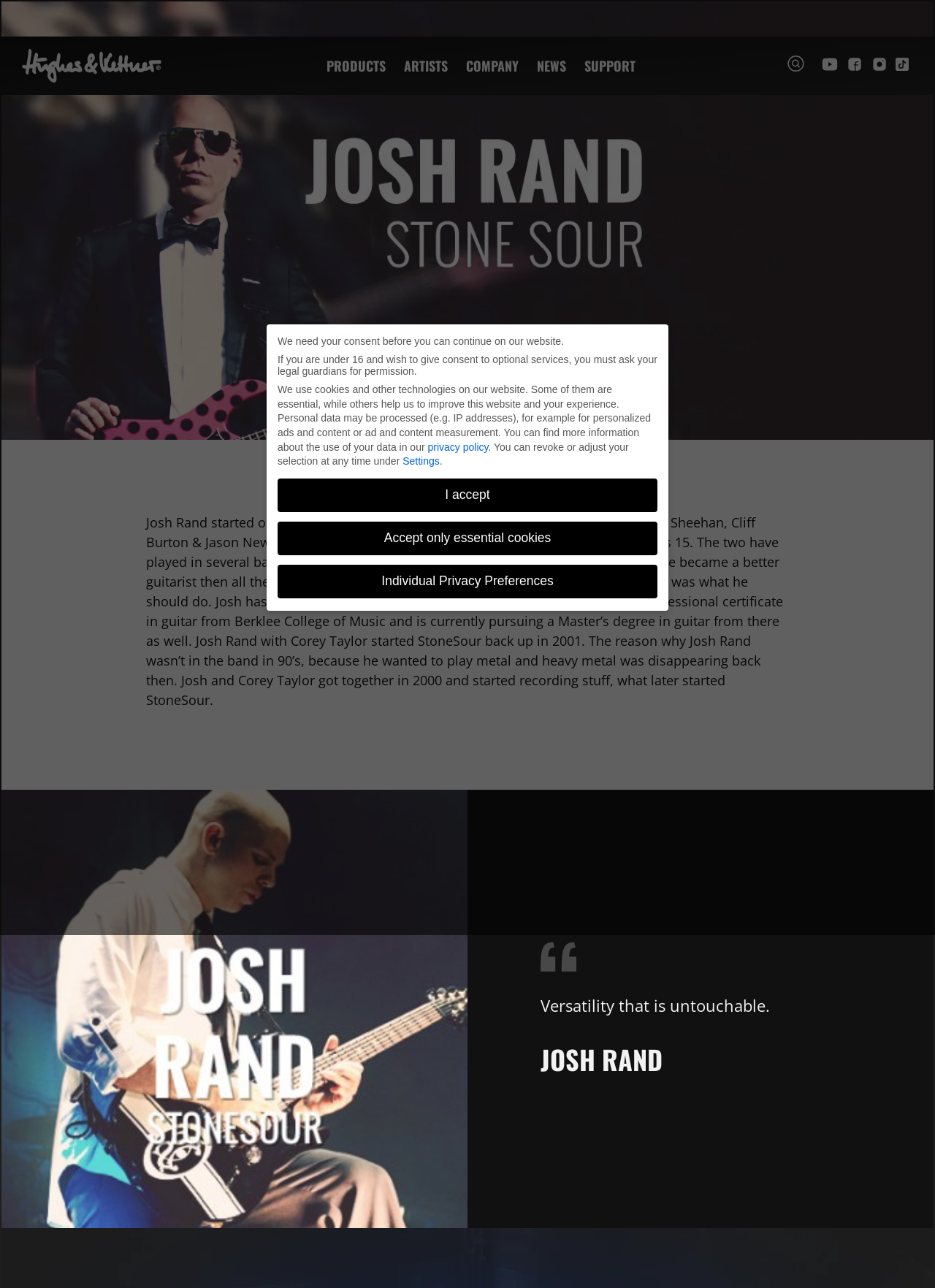At what age did Josh Rand switch to guitar?
Look at the image and answer with only one word or phrase.

17